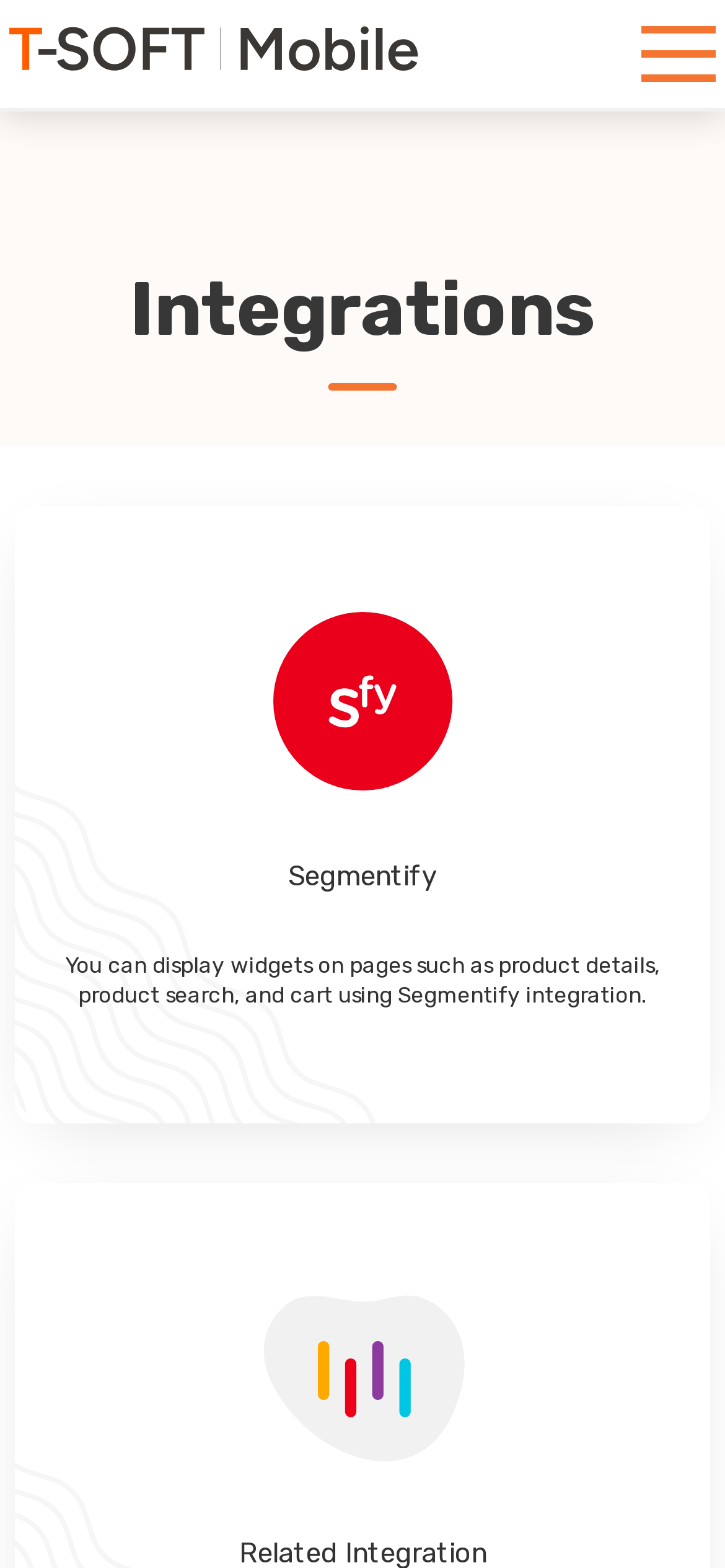Detail the various sections and features of the webpage.

The webpage is about T-Soft Mobile's integration options, focusing on making business processes more efficient. At the top left corner, there is a T-Soft Mobile logo, which is a clickable link. On the opposite side, at the top right corner, there is another link with no text description. 

Below the logo, a prominent heading "Integrations" is centered at the top of the page. 

In the middle of the page, there are two images, one above the other, both labeled as "features". The top image is positioned slightly to the right of the center, while the bottom image is aligned with the top one. 

To the right of the top image, there is a text "Segmentify" and a brief description of its integration capabilities, which allows displaying widgets on specific pages such as product details, product search, and cart. This text is positioned slightly above the center of the page.